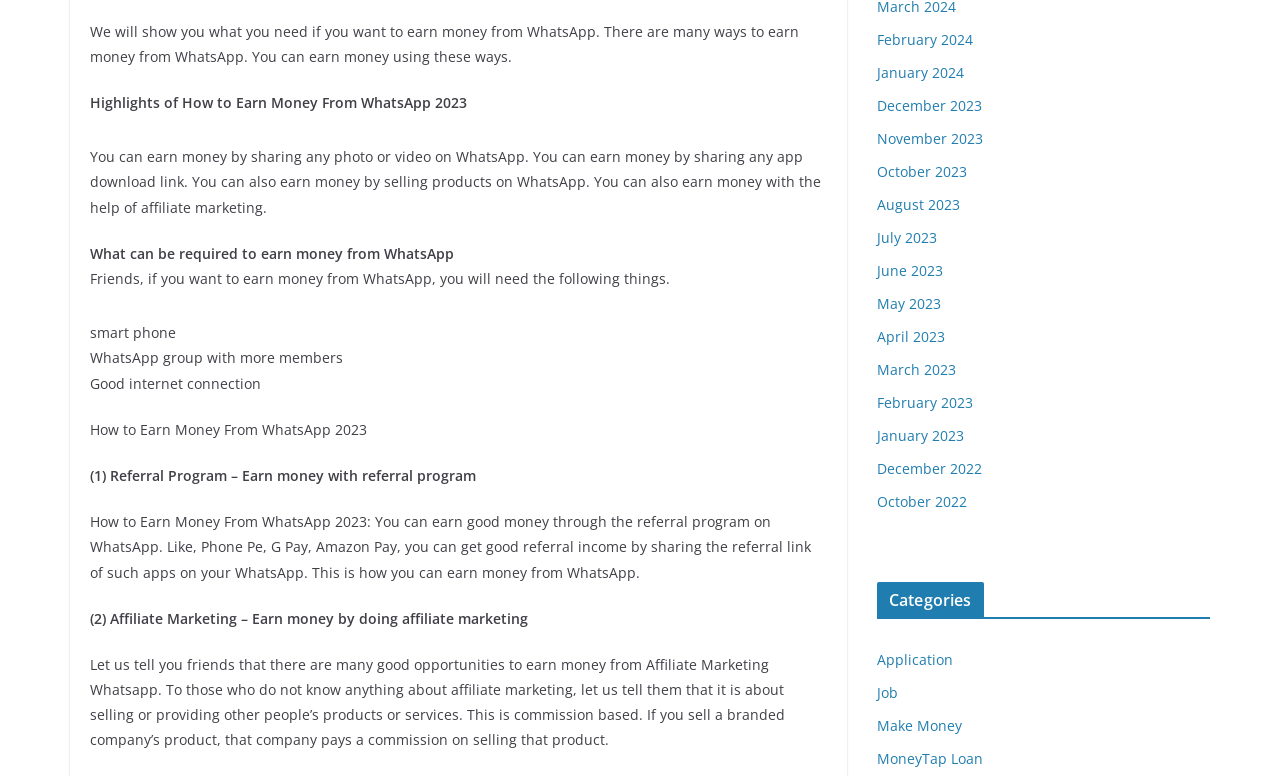How many links to previous months are available?
Ensure your answer is thorough and detailed.

The webpage has a section with links to previous months, and there are 12 links available, ranging from February 2024 to December 2022, which suggests that the webpage is updated regularly and provides access to previous months' content.